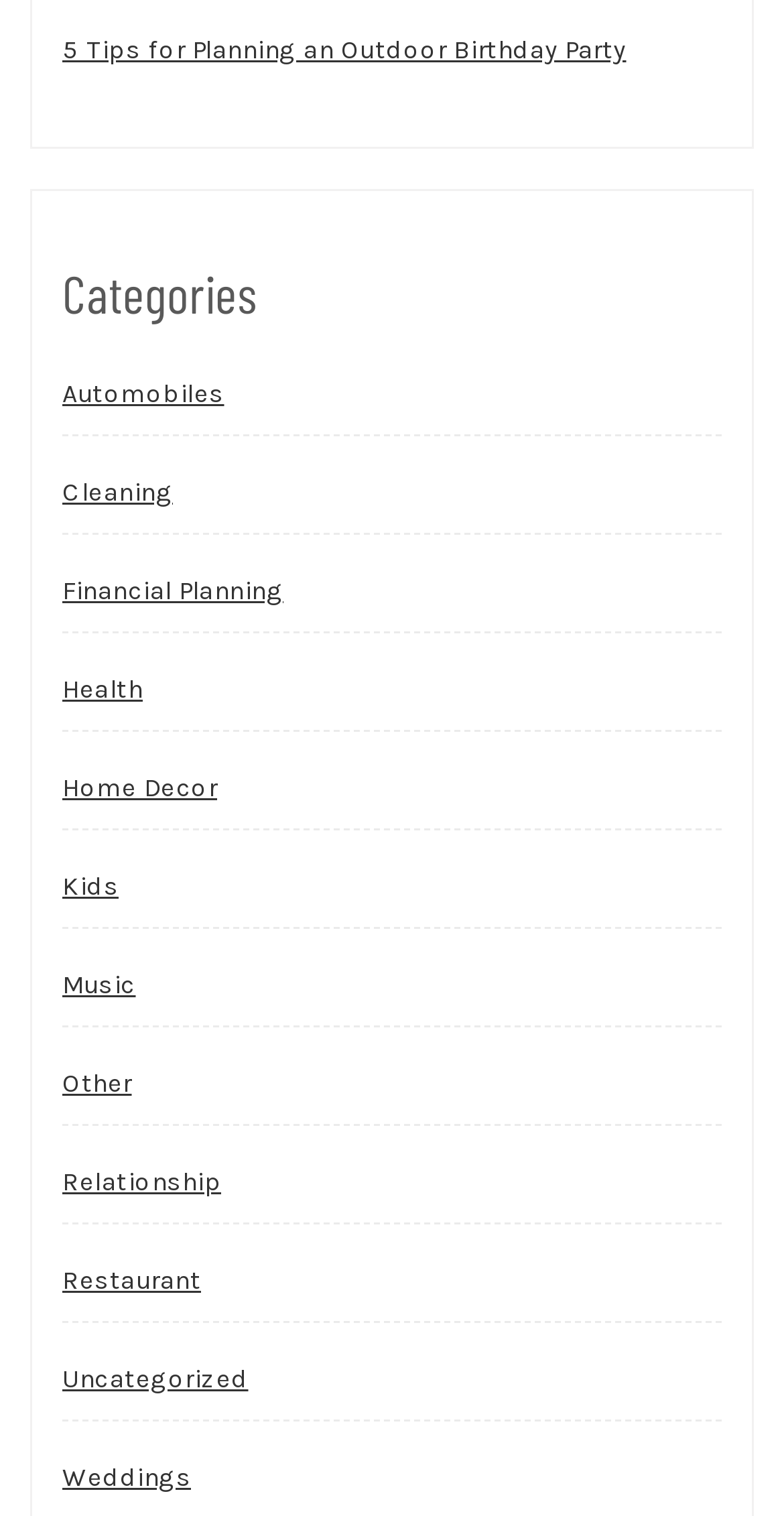What is the first category listed?
Please provide a single word or phrase as the answer based on the screenshot.

Automobiles